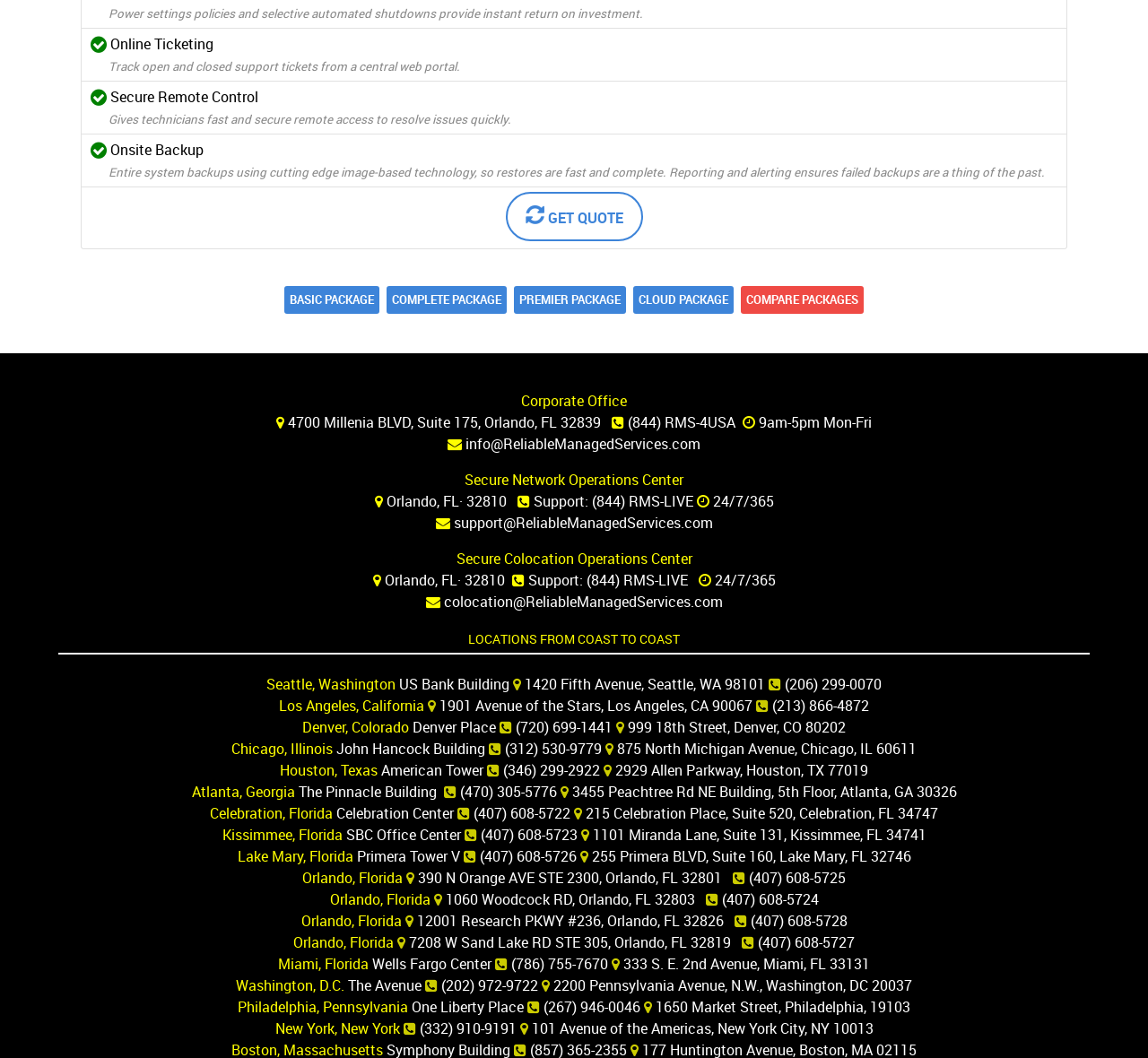Please look at the image and answer the question with a detailed explanation: What is the company's colocation email address?

I found the email address by looking at the section that lists the company's locations and support information, and it is listed as the email address for colocation services.